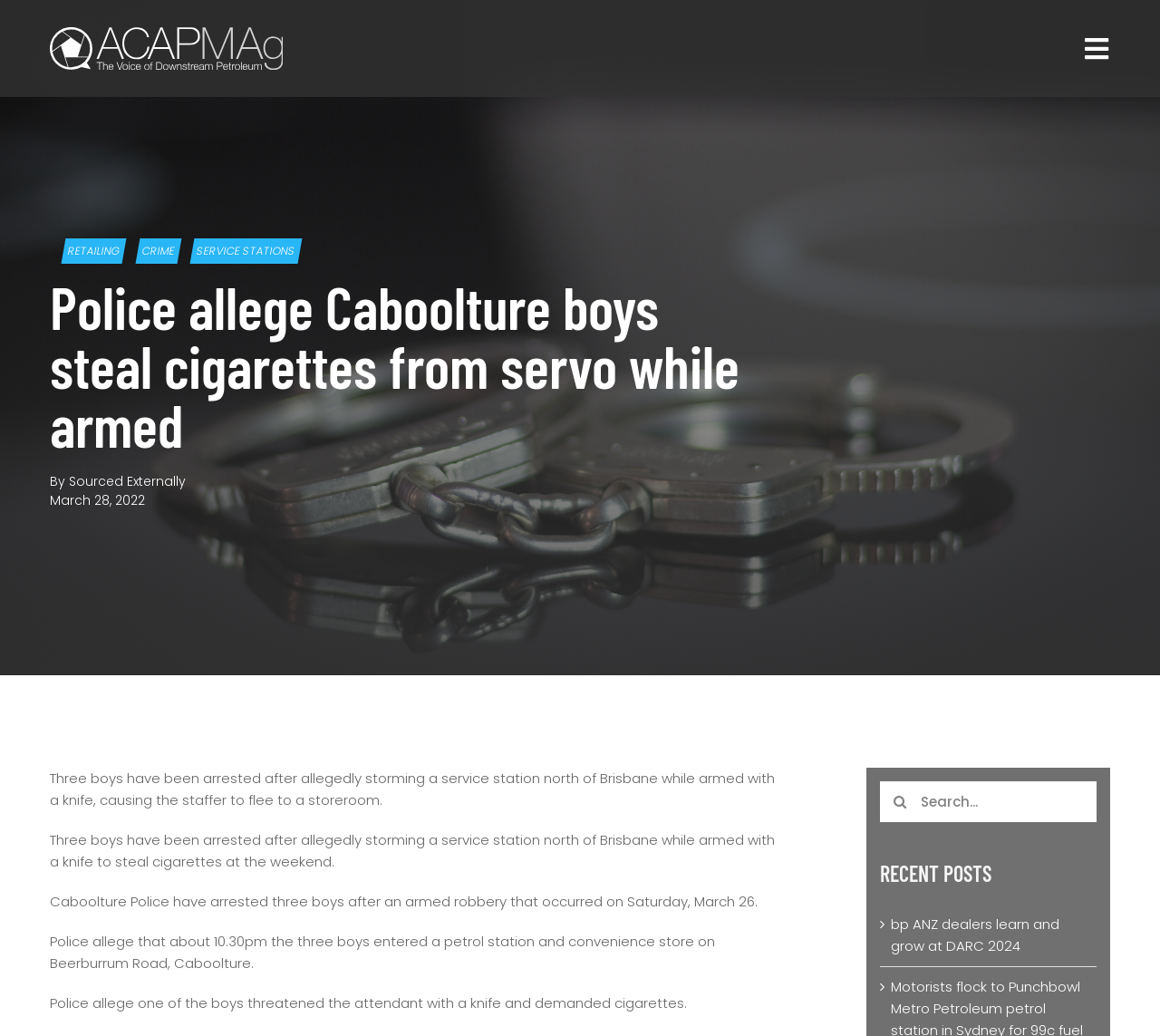What is the date of the incident mentioned in the article?
Kindly offer a comprehensive and detailed response to the question.

I found the answer by reading the text of the article, specifically the sentence that says 'Caboolture Police have arrested three boys after an armed robbery that occurred on Saturday, March 26.' which mentions the date of the incident.